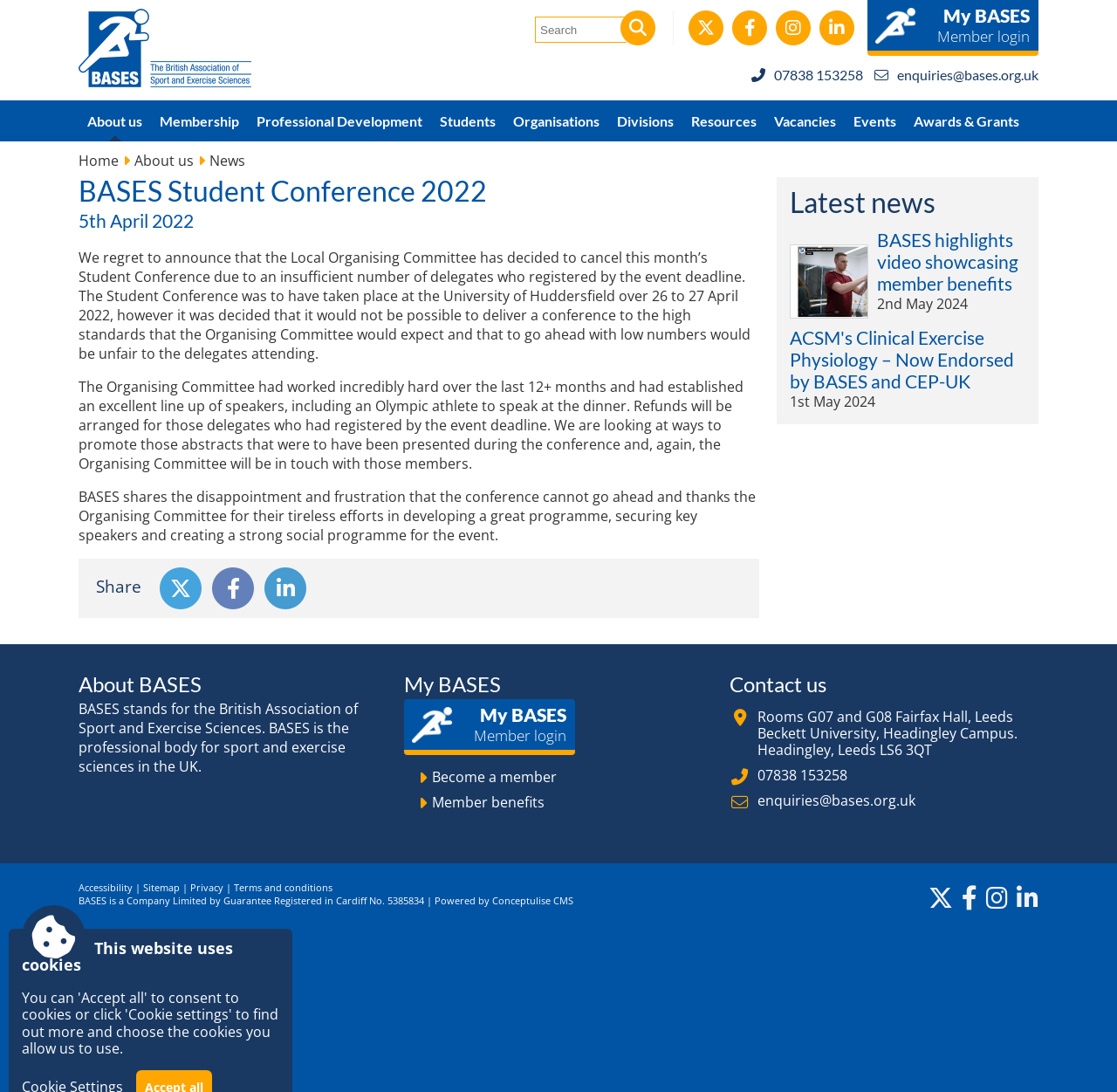Determine the bounding box coordinates of the clickable element necessary to fulfill the instruction: "Contact BASES". Provide the coordinates as four float numbers within the 0 to 1 range, i.e., [left, top, right, bottom].

[0.653, 0.617, 0.924, 0.636]